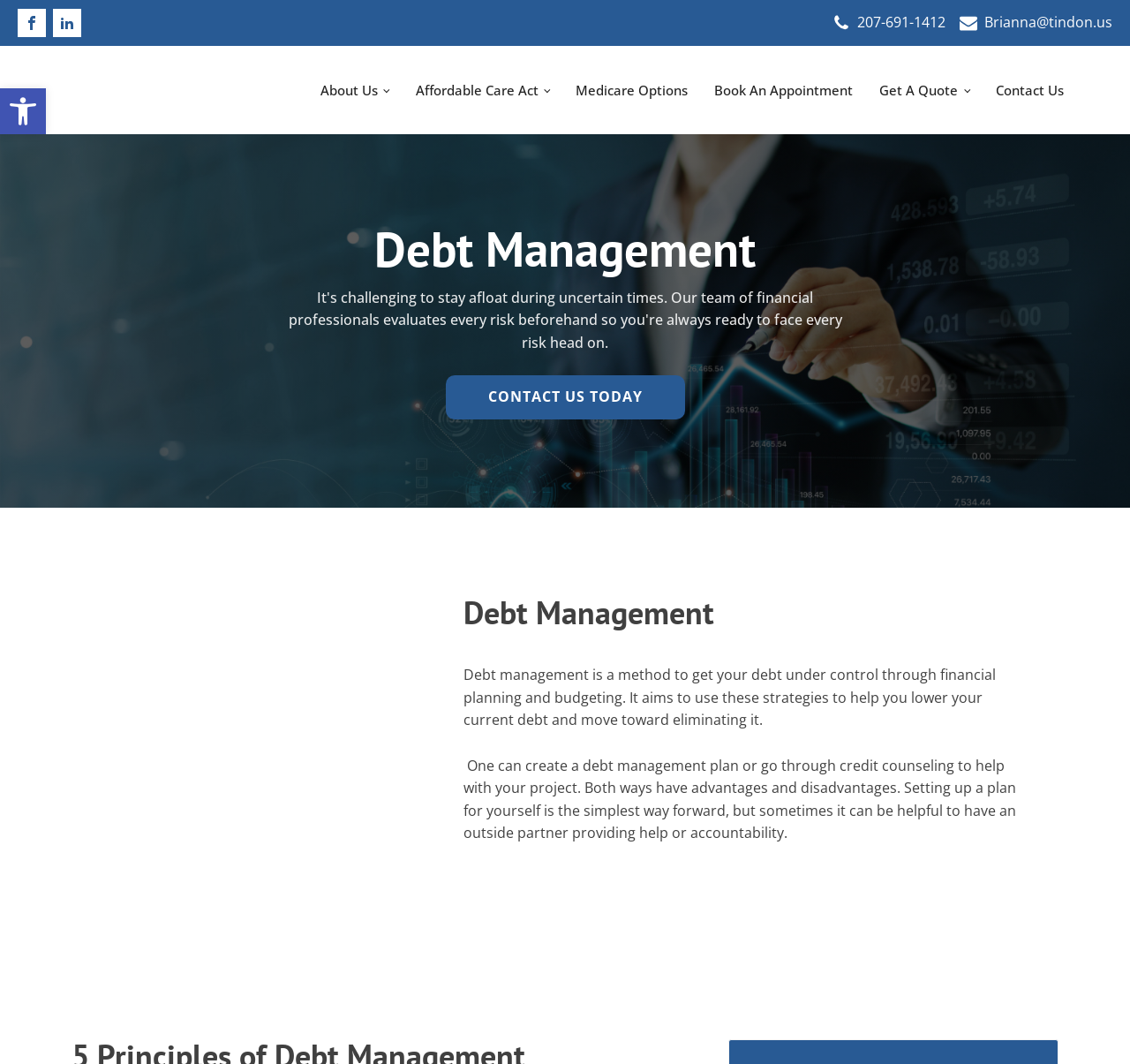Find the bounding box of the UI element described as: "Natural Rejuvenation". The bounding box coordinates should be given as four float values between 0 and 1, i.e., [left, top, right, bottom].

None